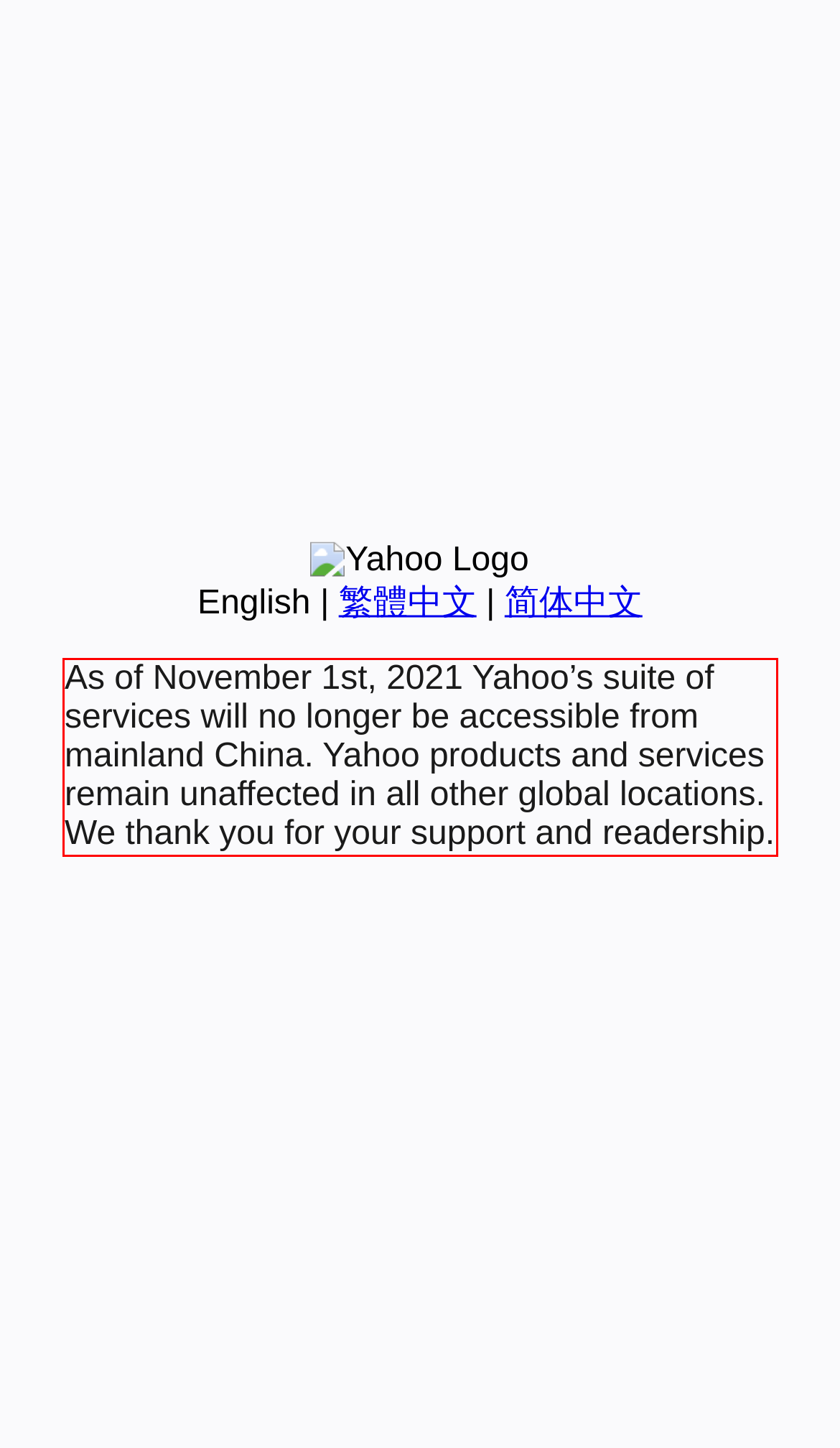Examine the screenshot of the webpage, locate the red bounding box, and perform OCR to extract the text contained within it.

As of November 1st, 2021 Yahoo’s suite of services will no longer be accessible from mainland China. Yahoo products and services remain unaffected in all other global locations. We thank you for your support and readership.